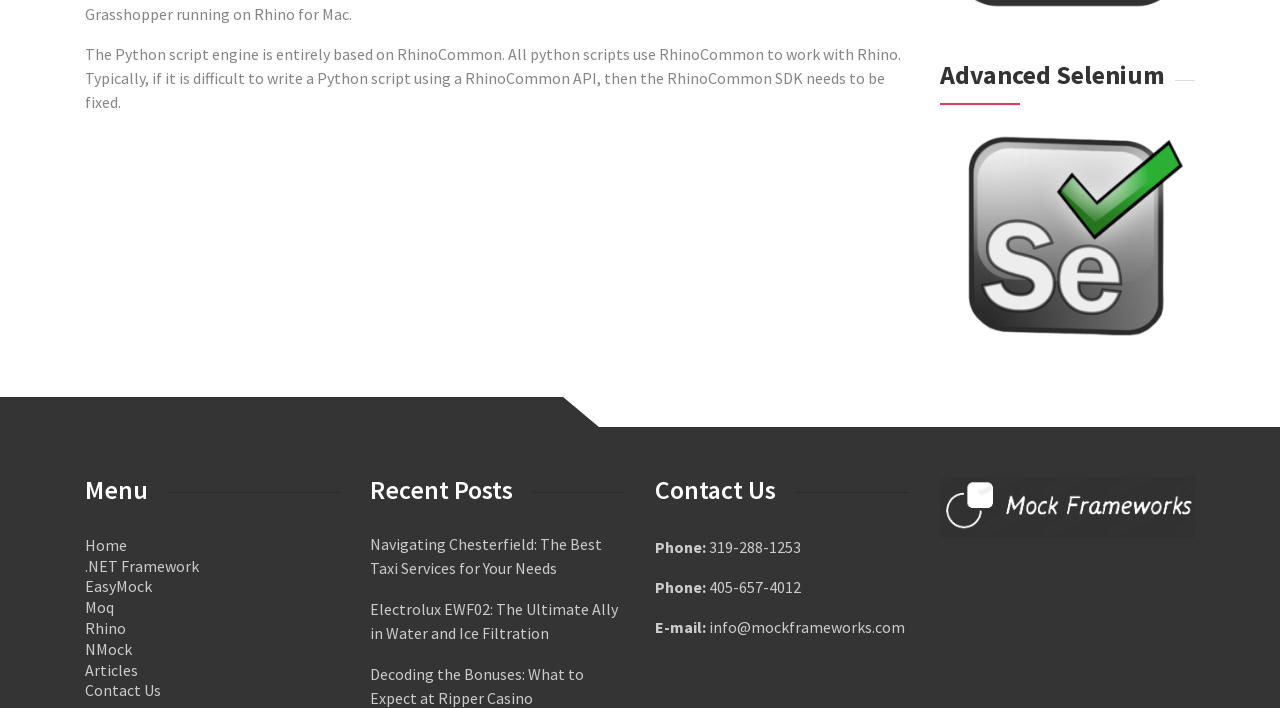What is the category of the link 'EasyMock'?
Deliver a detailed and extensive answer to the question.

The link 'EasyMock' is categorized under 'Menu' because it is located in the menu section of the webpage, along with other links such as 'Home', '.NET Framework', and 'Rhino'.